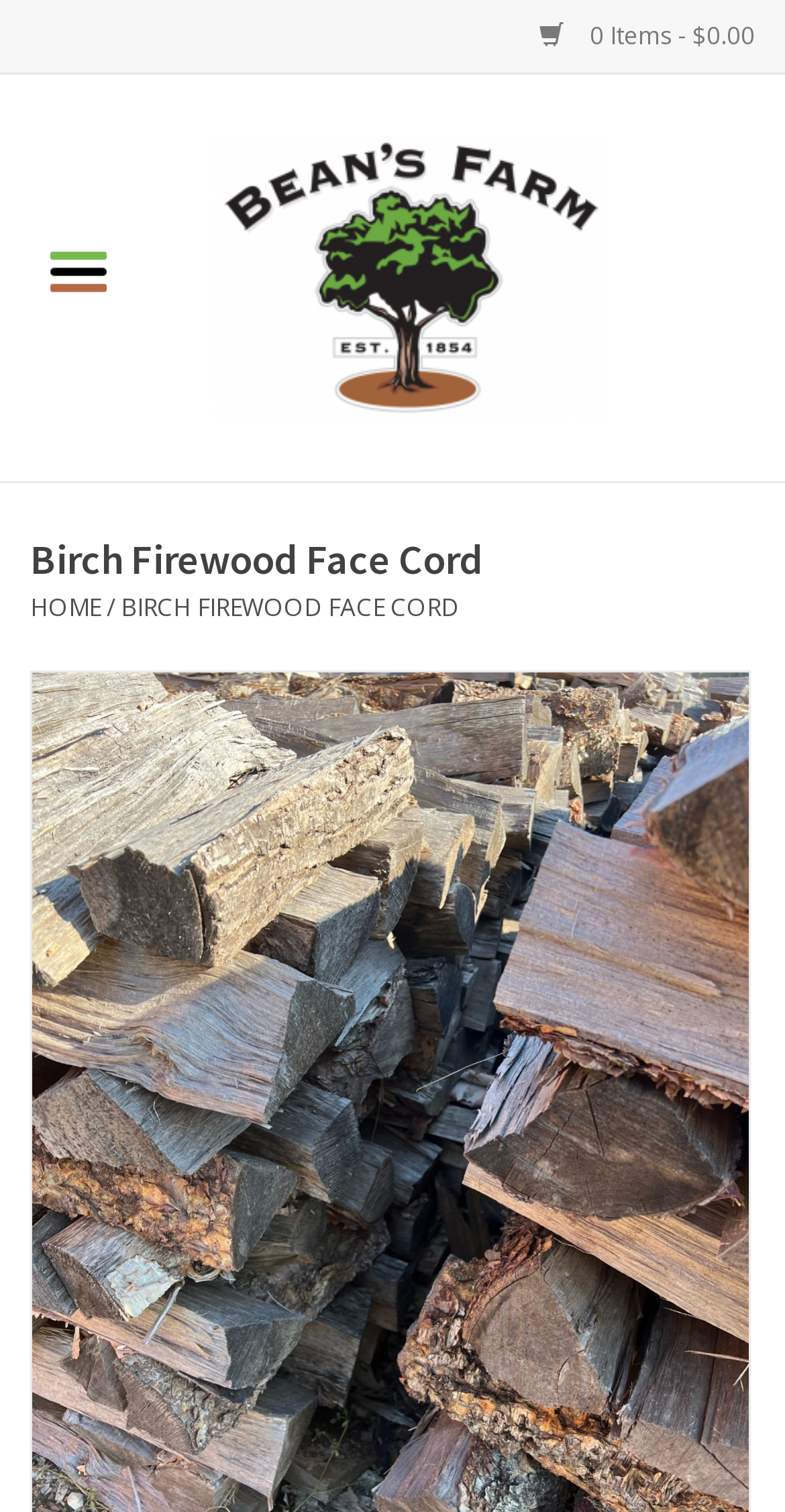What is the purpose of the button with the '' icon?
Please provide a single word or phrase as your answer based on the screenshot.

Search